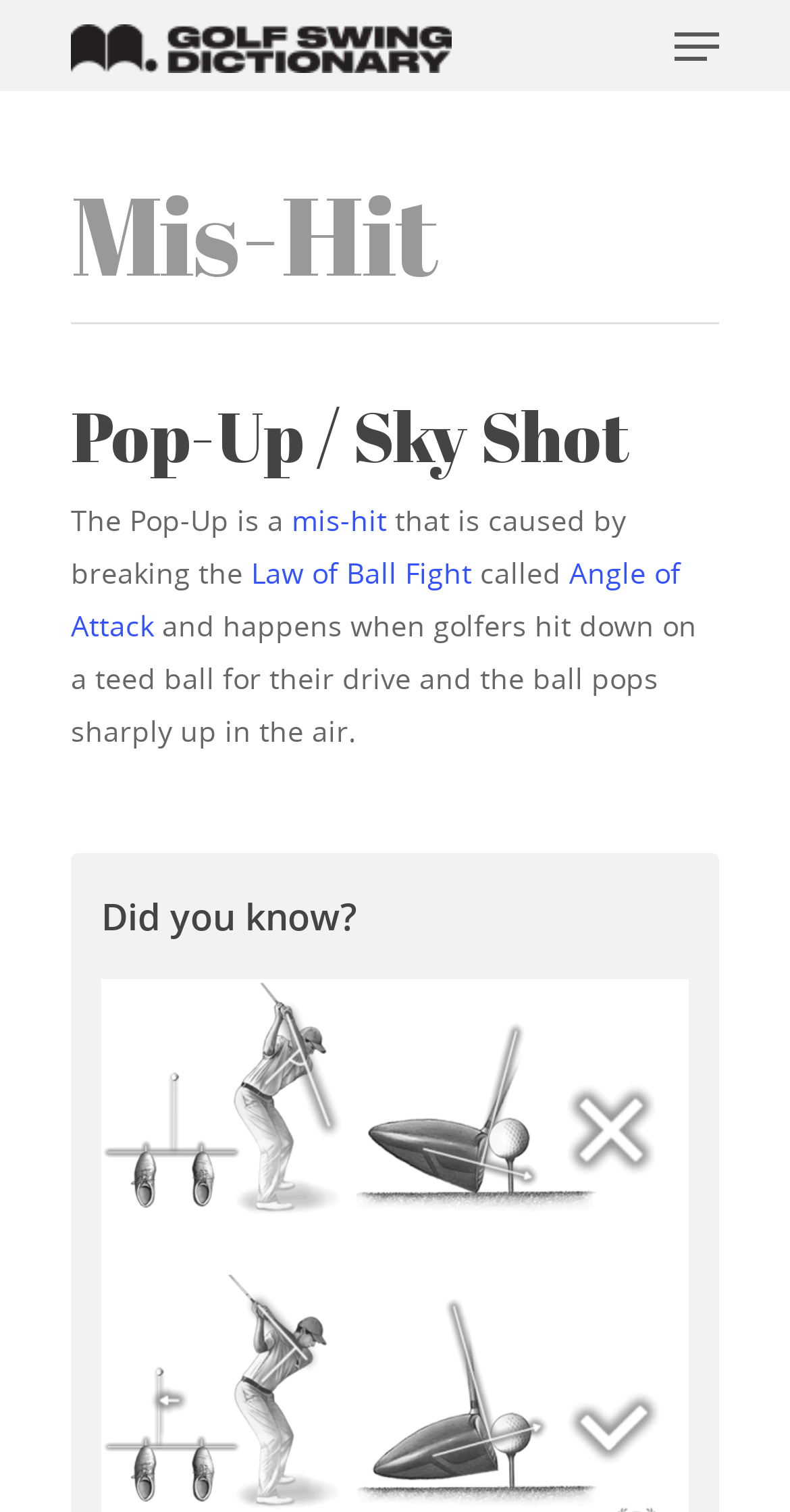How many links are there under the 'MIS-HITS' category?
Can you offer a detailed and complete answer to this question?

I counted the number of links under the 'MIS-HITS' category, and there are 9 links, including 'Slice', 'Hook', 'Push', and others.